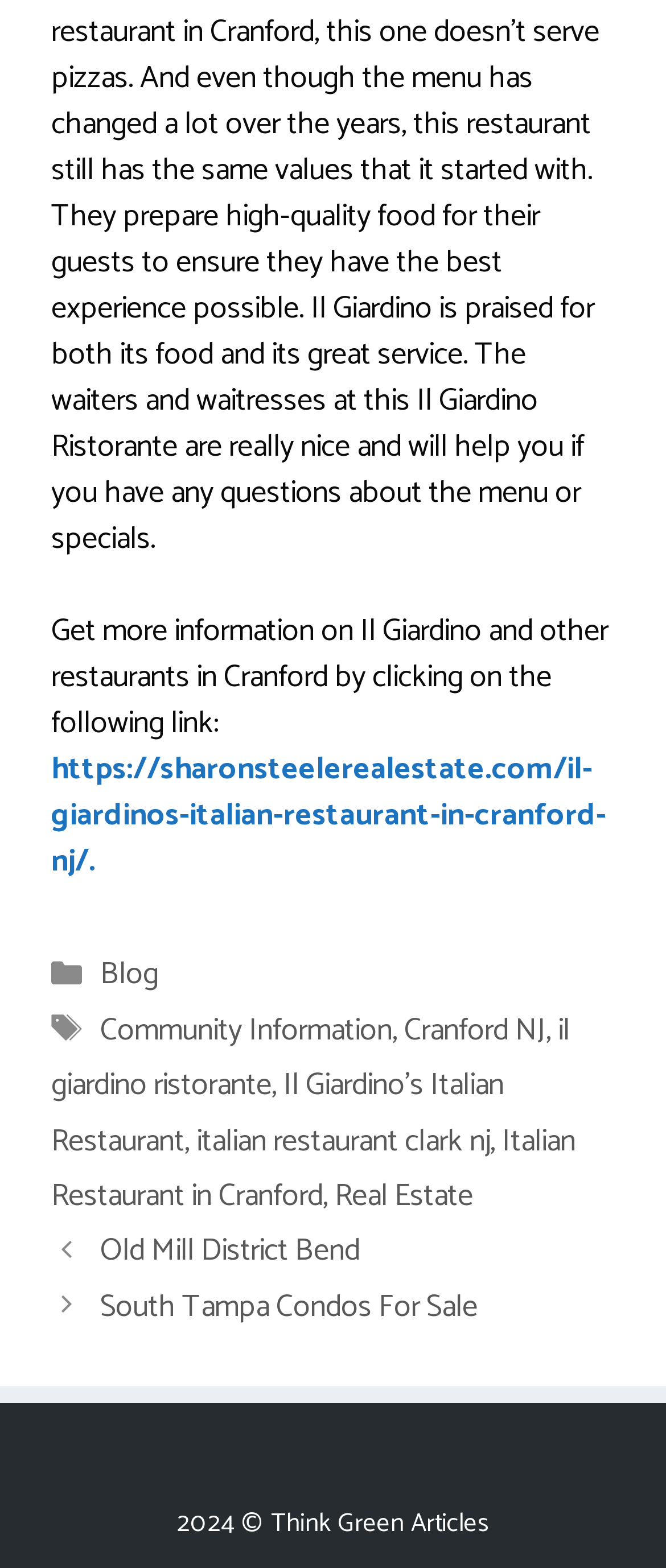Please determine the bounding box coordinates of the element's region to click in order to carry out the following instruction: "Go to the Italian Restaurant in Cranford page". The coordinates should be four float numbers between 0 and 1, i.e., [left, top, right, bottom].

[0.077, 0.711, 0.864, 0.779]